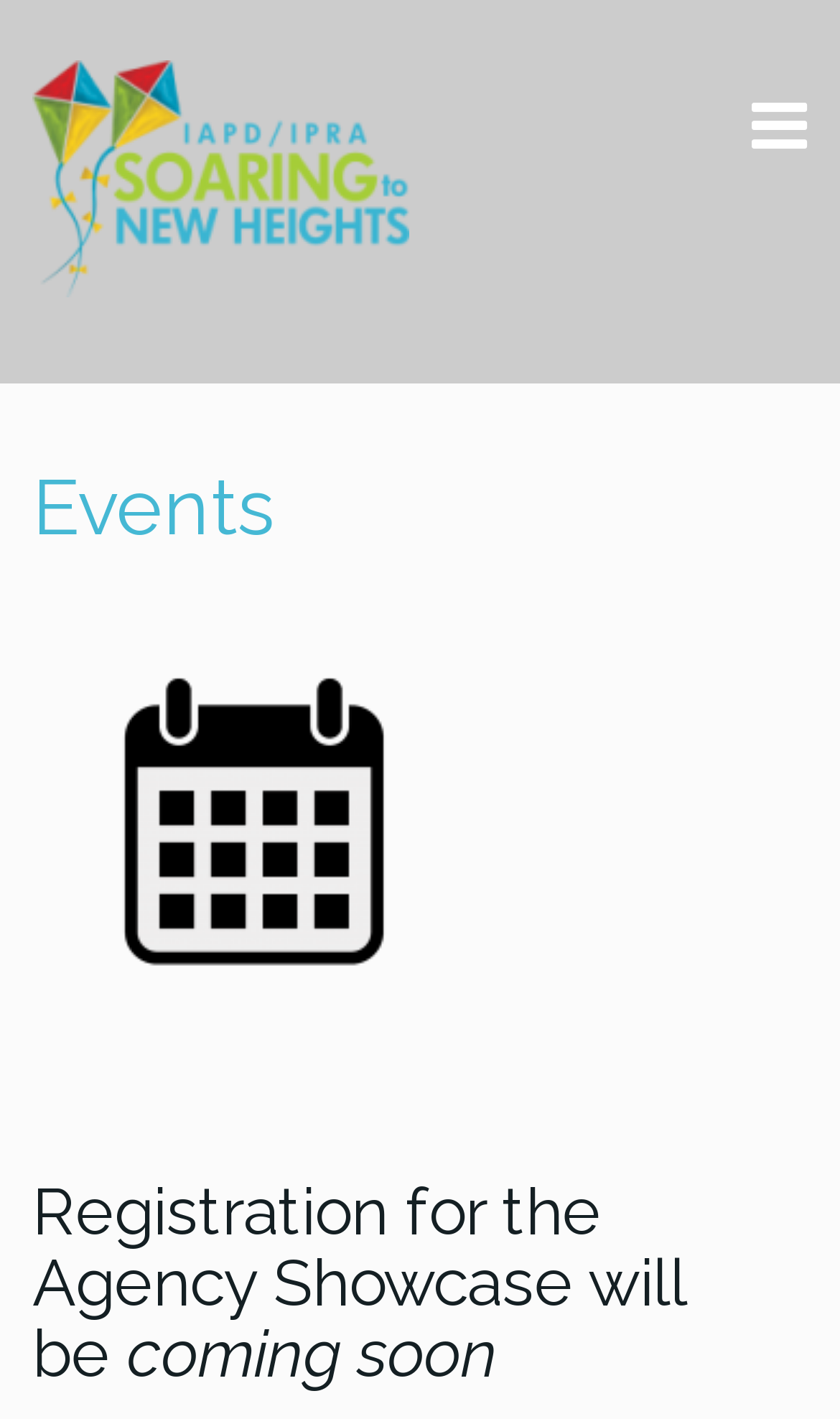Based on the visual content of the image, answer the question thoroughly: What is the status of registration for the Agency Showcase?

The status of registration for the Agency Showcase can be found in the heading element that contains the text 'Registration for the Agency Showcase will be coming soon'.